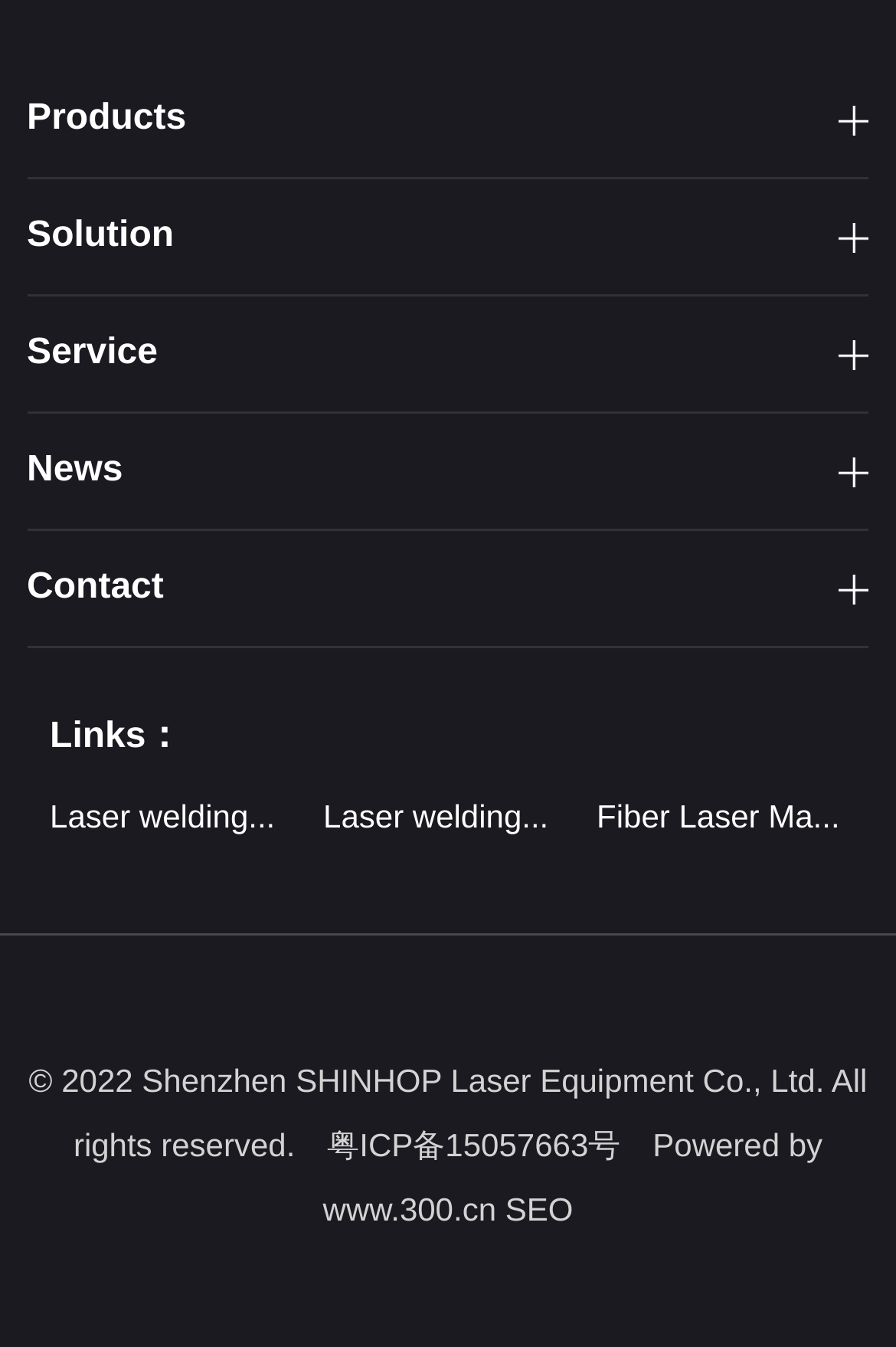Using the description "Powered by www.300.cn", predict the bounding box of the relevant HTML element.

[0.36, 0.836, 0.918, 0.911]